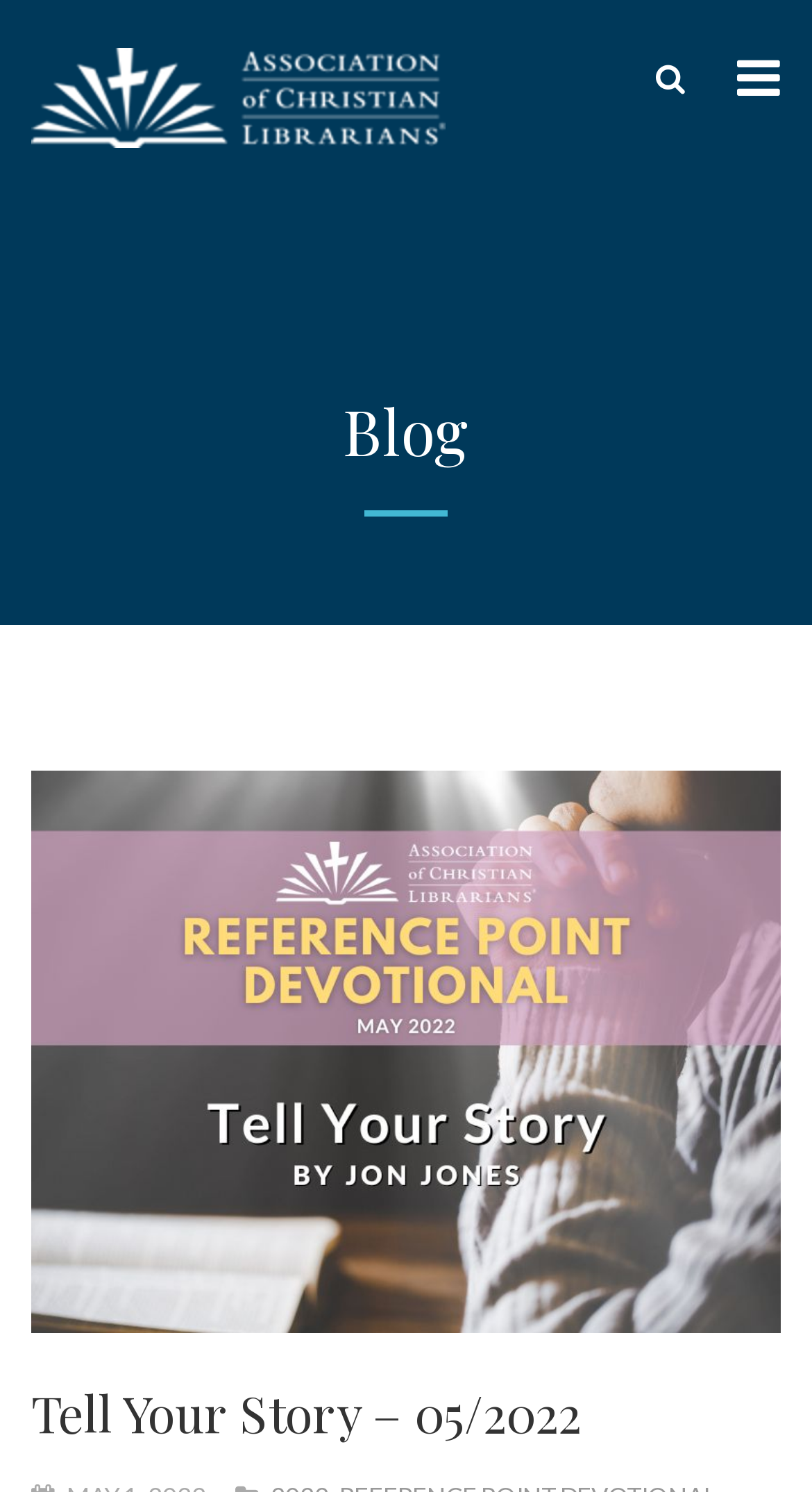Give a one-word or one-phrase response to the question: 
What is the title of the latest blog post?

Tell Your Story – 05/2022